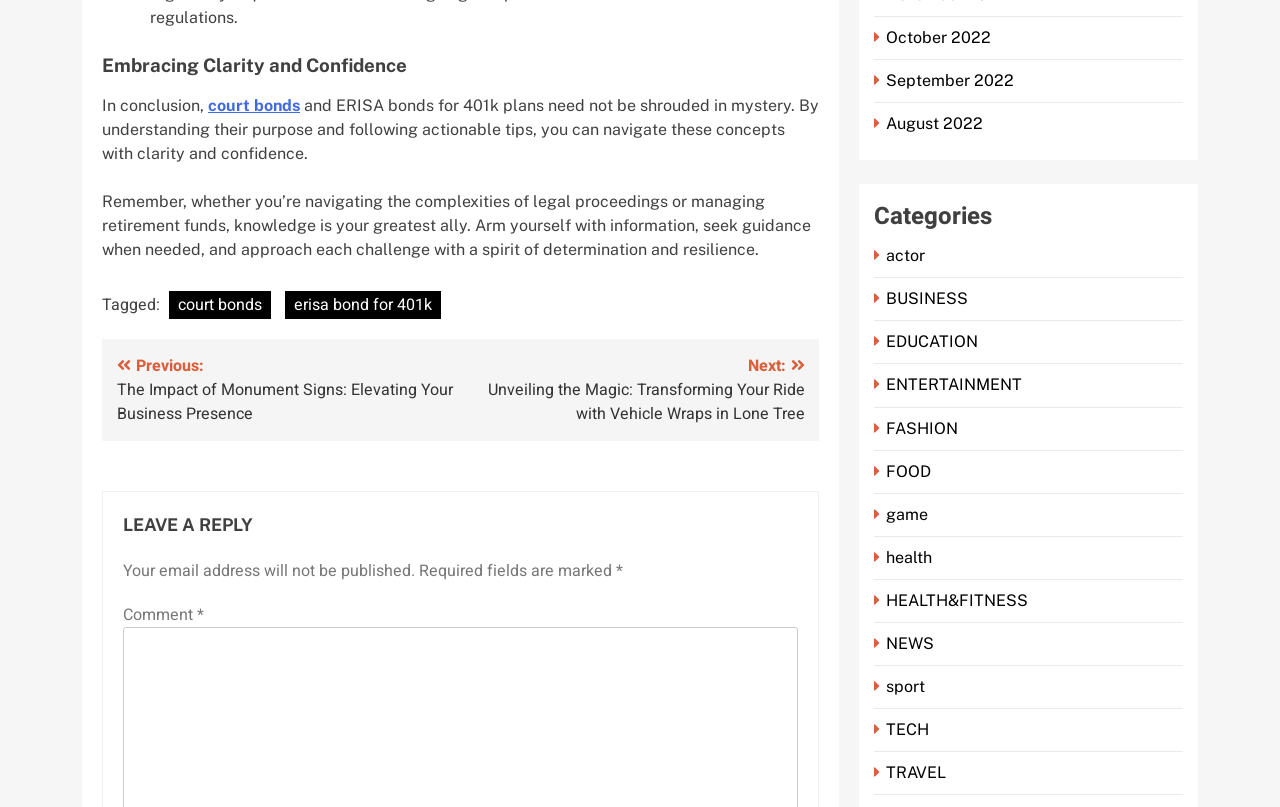Based on the description "NEWS", find the bounding box of the specified UI element.

[0.683, 0.786, 0.734, 0.809]